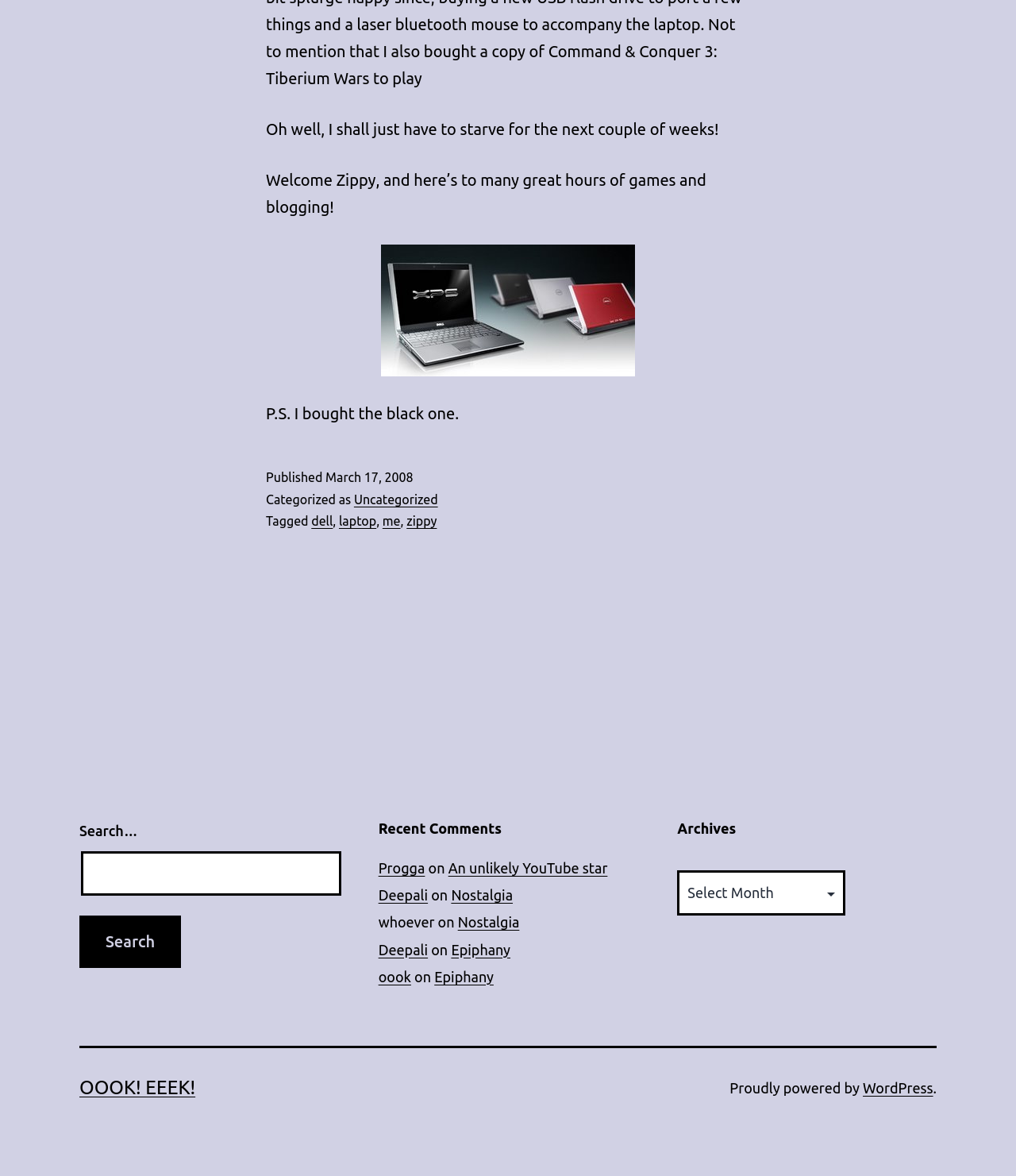What is the name of the blogger?
Please craft a detailed and exhaustive response to the question.

The author is addressed as 'Zippy' in the welcome message at the top of the page, indicating that 'Zippy' is the blogger's name or username.